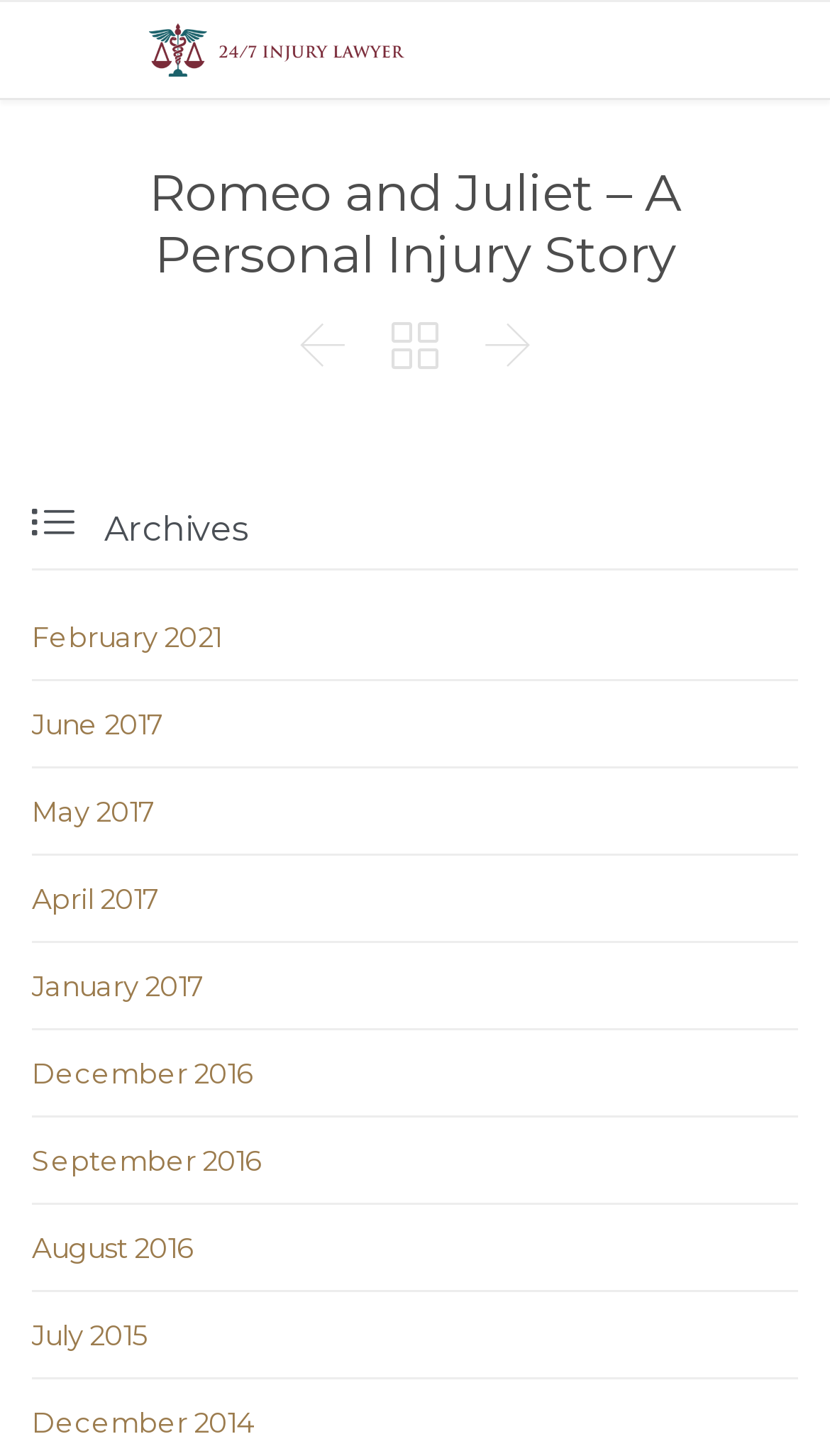Please determine the bounding box coordinates of the section I need to click to accomplish this instruction: "Click the Facebook icon".

[0.331, 0.197, 0.446, 0.277]